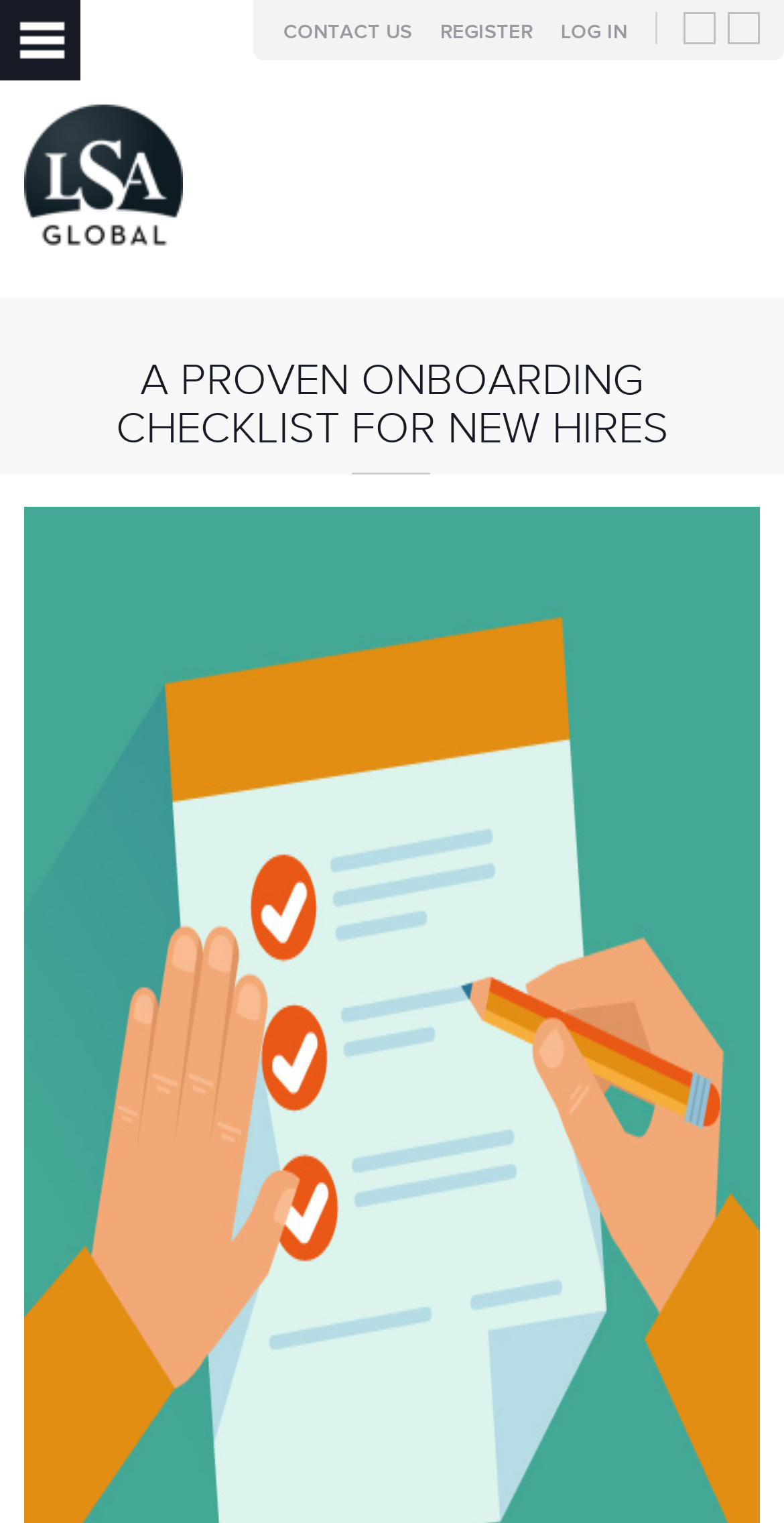Given the description of the UI element: "Register", predict the bounding box coordinates in the form of [left, top, right, bottom], with each value being a float between 0 and 1.

[0.561, 0.013, 0.679, 0.029]